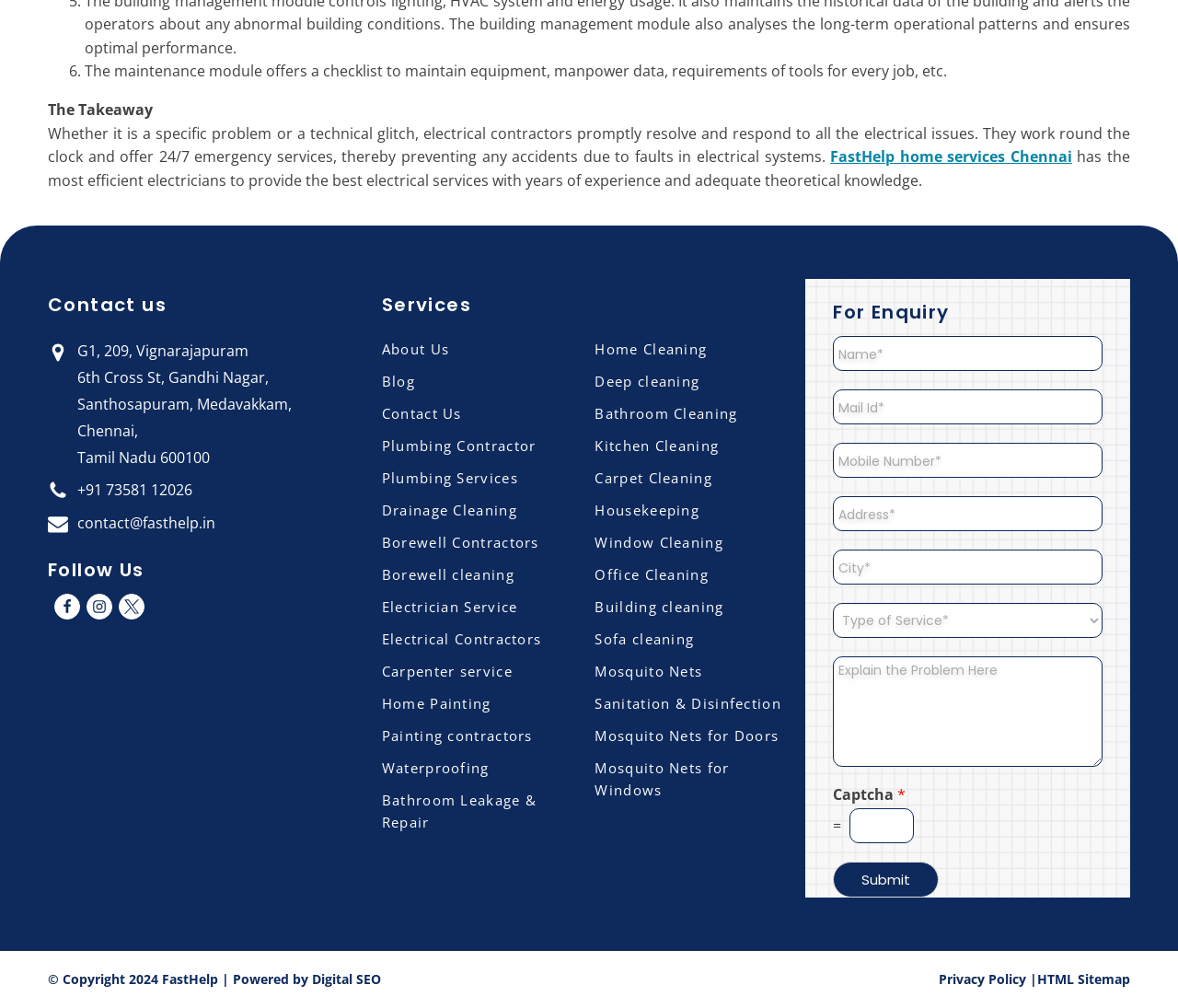Please give a concise answer to this question using a single word or phrase: 
How many social media links are there on the webpage?

3